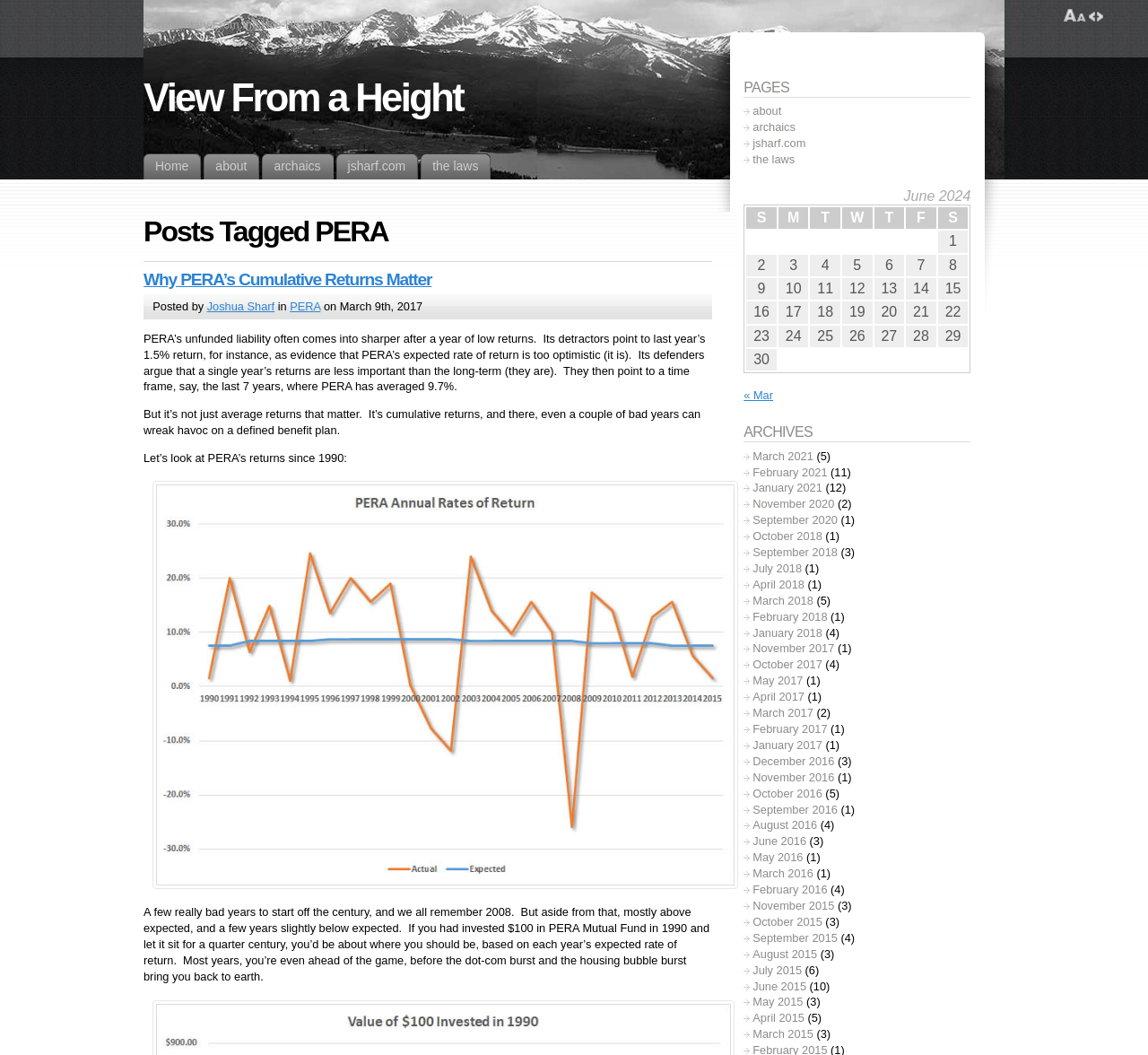Please pinpoint the bounding box coordinates for the region I should click to adhere to this instruction: "Check 'June 2024'".

[0.648, 0.178, 0.846, 0.354]